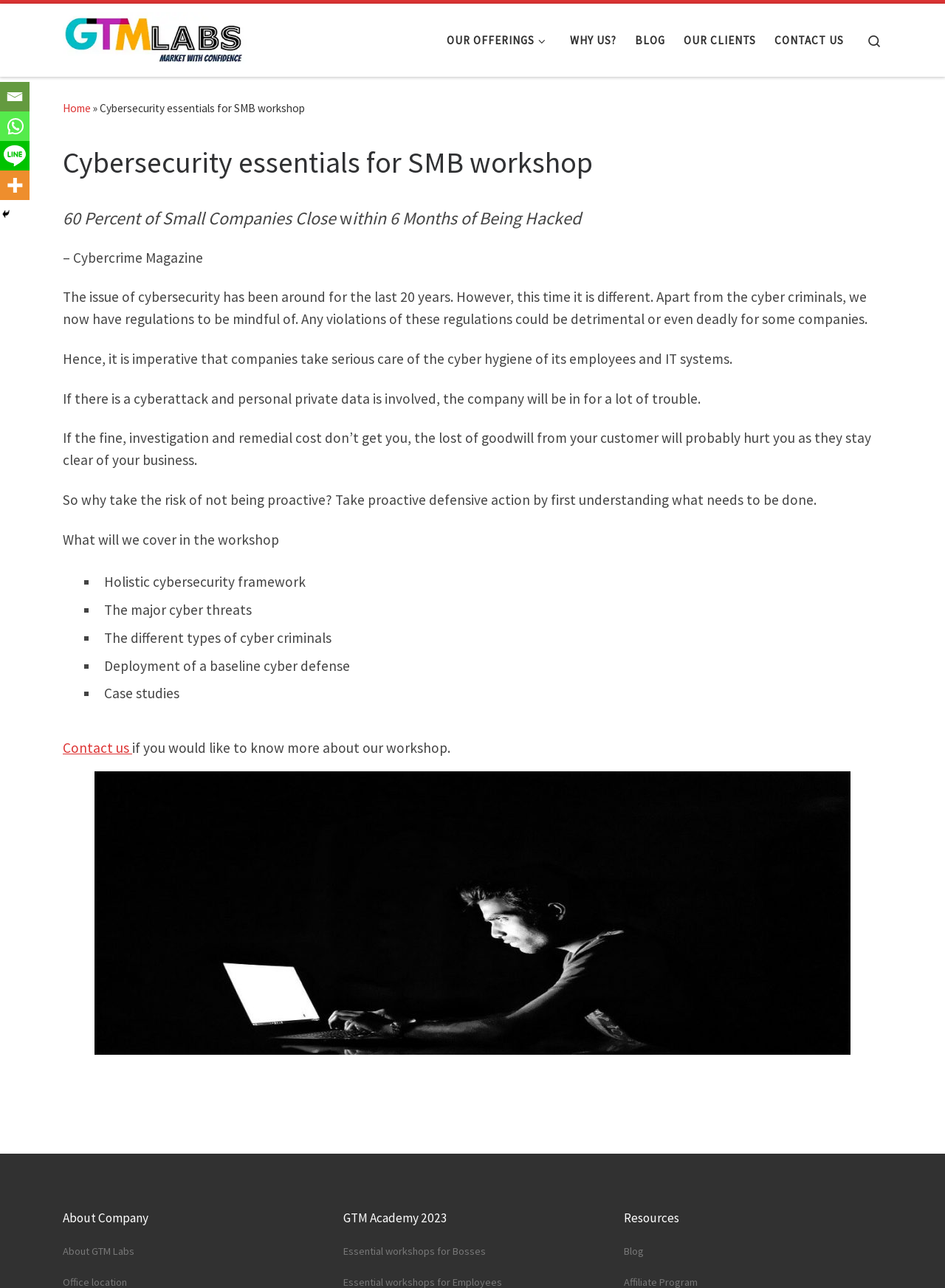What is the main topic of this webpage?
Answer the question with just one word or phrase using the image.

Cybersecurity